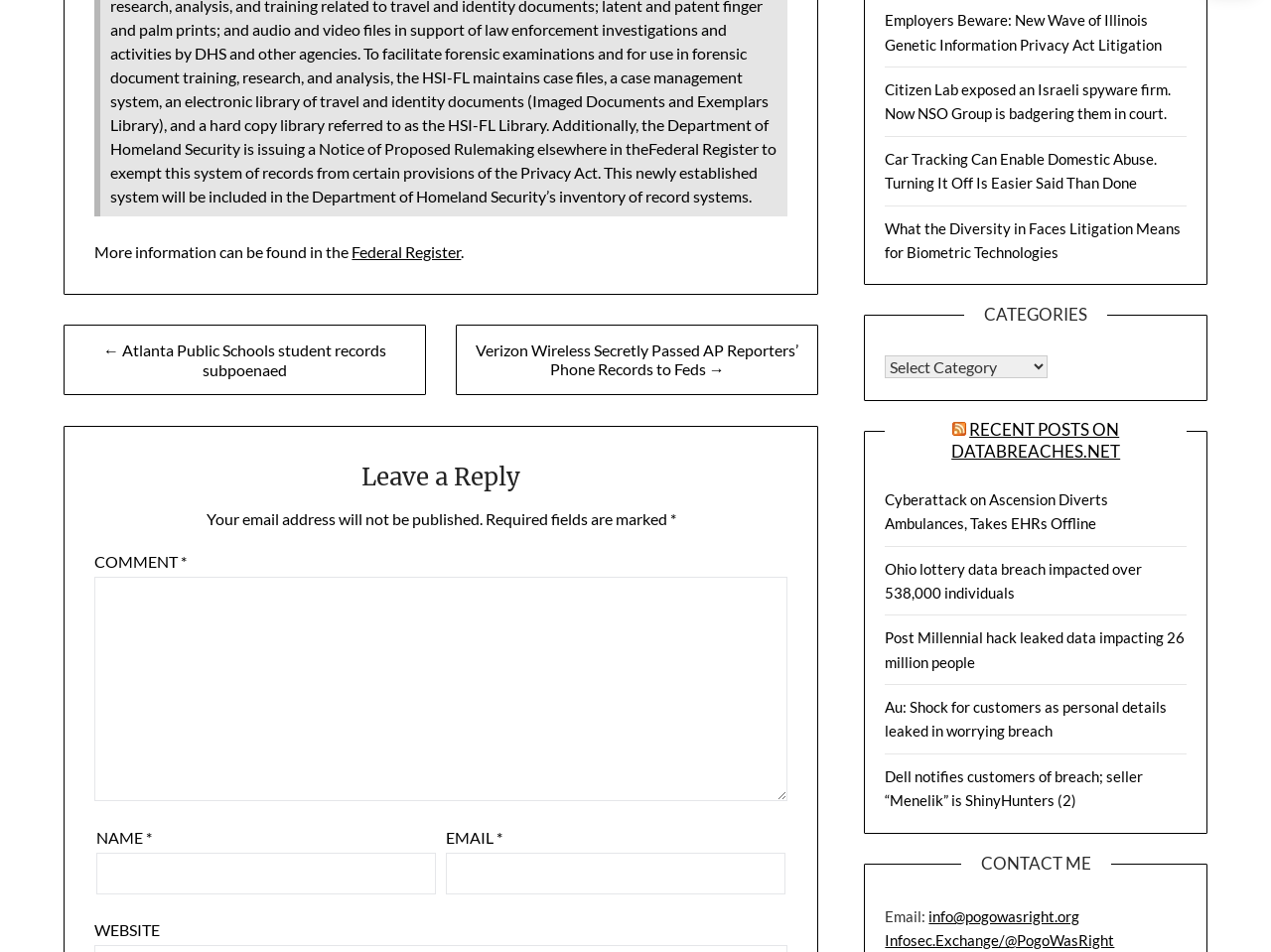Give a succinct answer to this question in a single word or phrase: 
What is the topic of the webpage?

Data breaches